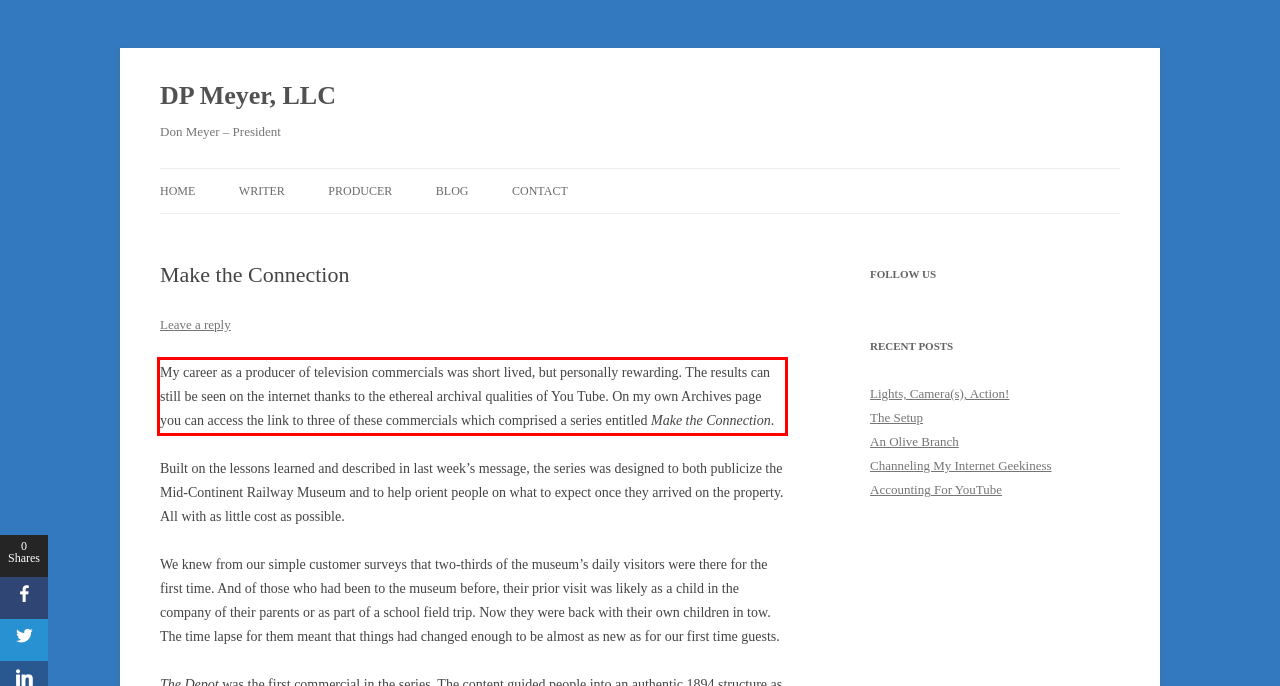Examine the webpage screenshot, find the red bounding box, and extract the text content within this marked area.

My career as a producer of television commercials was short lived, but personally rewarding. The results can still be seen on the internet thanks to the ethereal archival qualities of You Tube. On my own Archives page you can access the link to three of these commercials which comprised a series entitled Make the Connection.